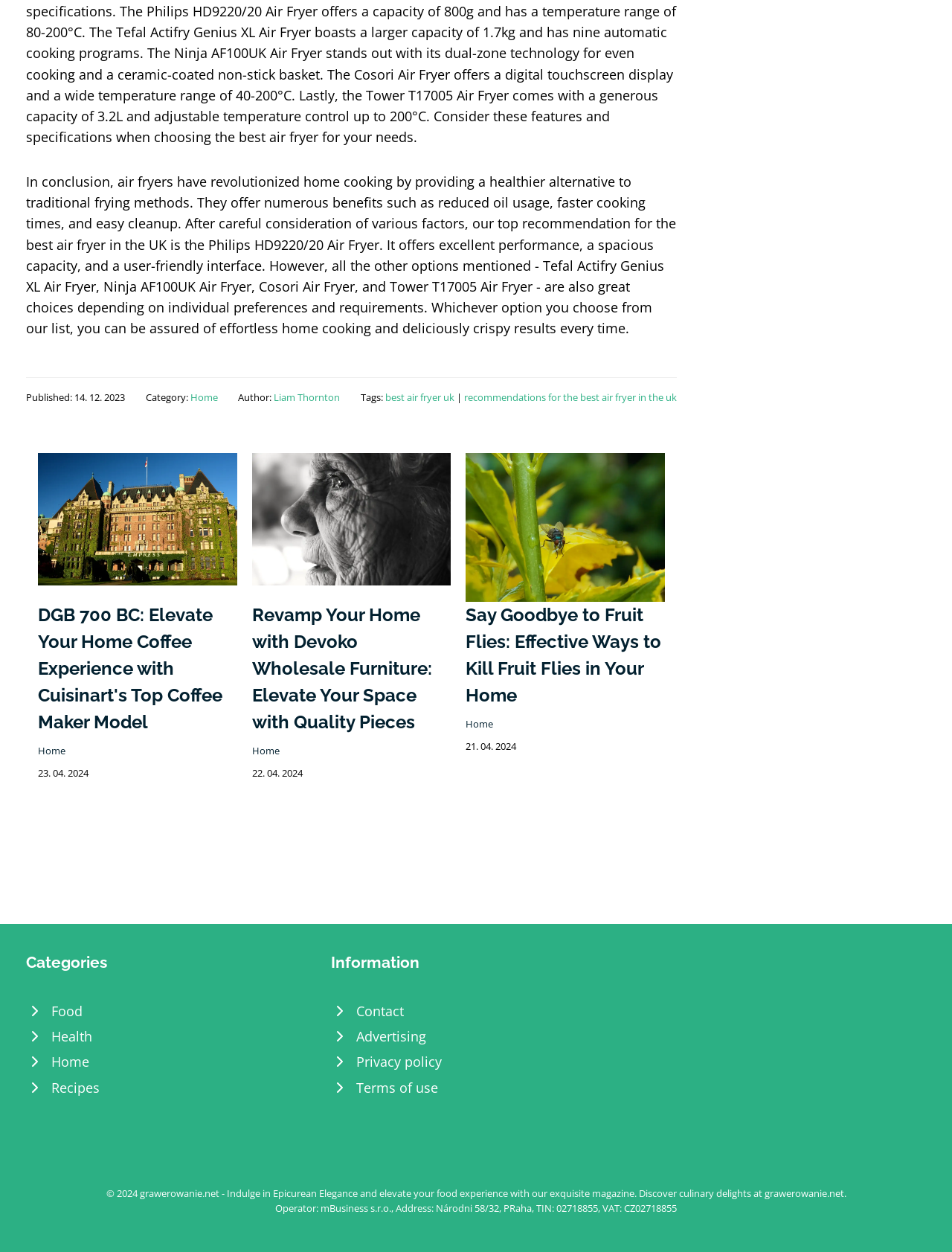From the details in the image, provide a thorough response to the question: What is the category of the article with the title 'DGB 700 BC: Elevate Your Home Coffee Experience with Cuisinart's Top Coffee Maker Model'?

I found the article with the title 'DGB 700 BC: Elevate Your Home Coffee Experience with Cuisinart's Top Coffee Maker Model' and noticed that it has a link 'Home' above it, which suggests that the category of this article is 'Home'.